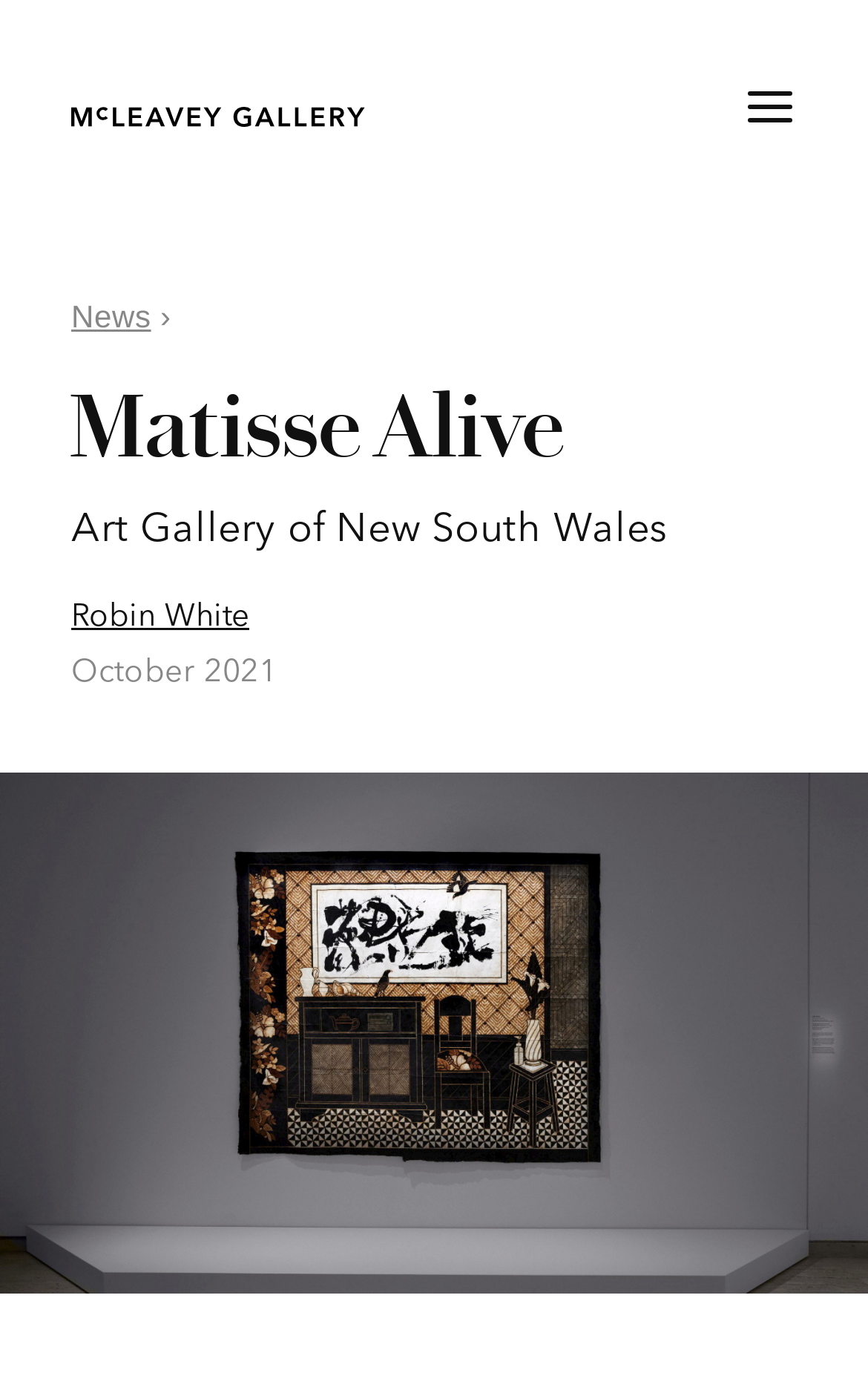Please provide a comprehensive response to the question based on the details in the image: What is the name of the gallery that is linked to?

I found the answer by looking at the link element that says 'McLeavey Gallery' which is located at the top of the webpage and has an associated image element.